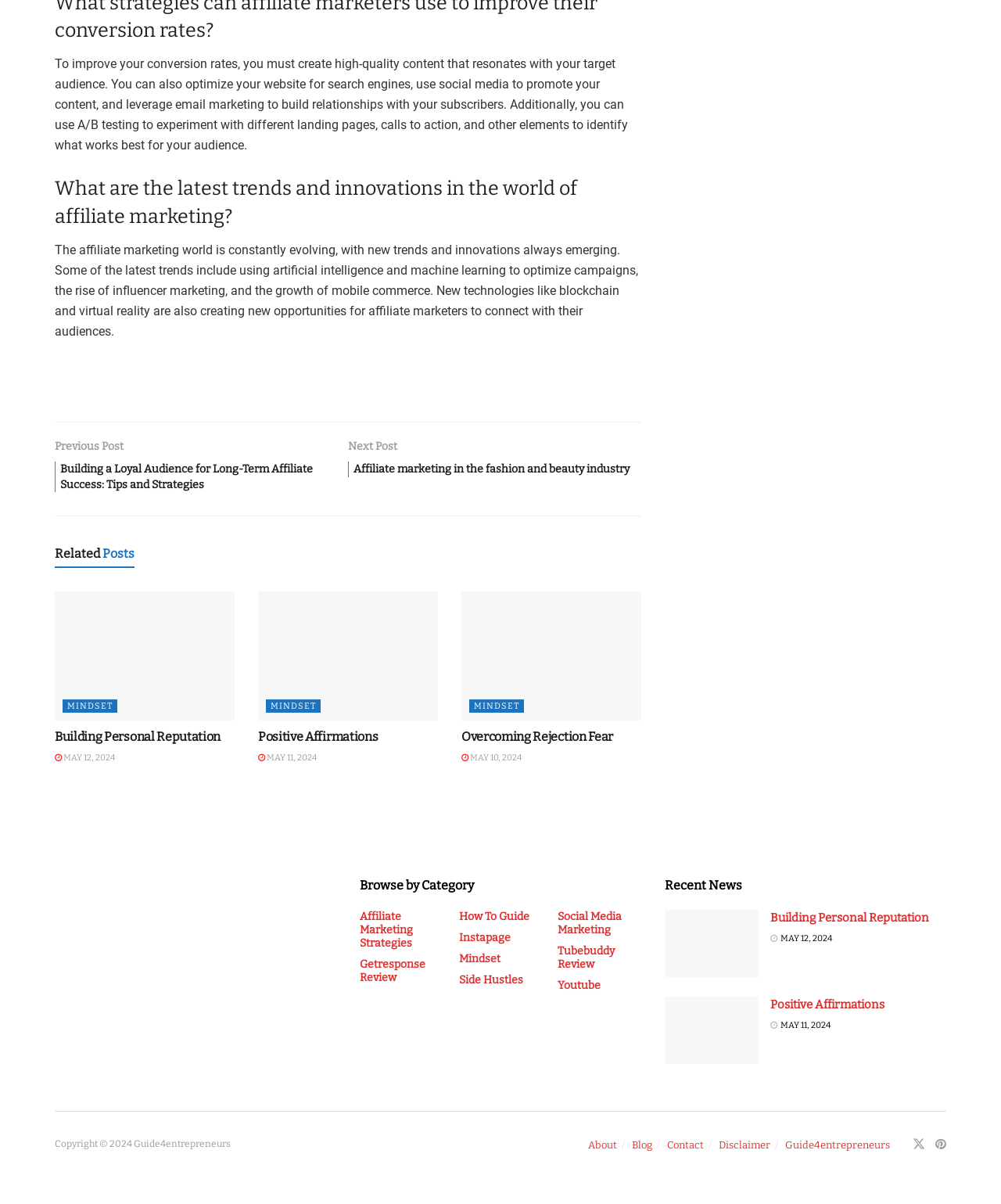Based on the image, please respond to the question with as much detail as possible:
What is the date of the 'Building Personal Reputation' article?

I found the link 'Building Personal Reputation' under the 'Recent News' section, and its corresponding date is MAY 12, 2024, which is mentioned in the StaticText element.